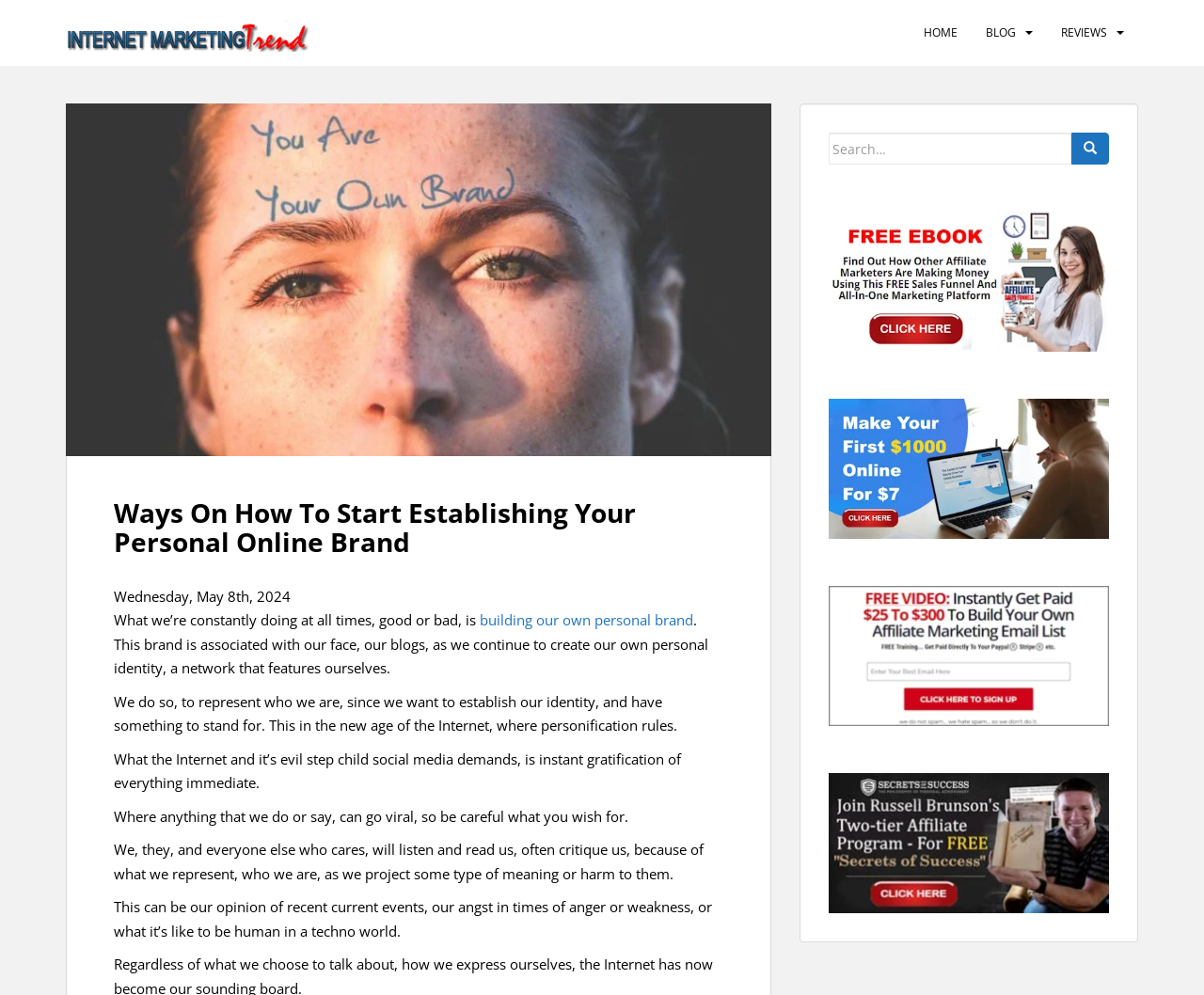Summarize the webpage with a detailed and informative caption.

The webpage appears to be a blog or article page focused on personal branding and online identity. At the top left, there is a link to "Affiliate Marketing For Beginners" accompanied by a related image. On the top right, there are three navigation links: "HOME", "BLOG", and "REVIEWS".

Below the navigation links, there is a main content section with a heading that reads "Ways On How To Start Establishing Your Personal Online Brand". The content is divided into several paragraphs of text, which discuss the importance of building a personal brand, how it represents one's identity, and the impact of social media on personal branding.

To the right of the main content, there is a complementary section that contains a search bar with a label "Search for:" and a search button. Below the search bar, there are four links, although their text is not specified.

Throughout the page, the text is arranged in a clear and readable format, with adequate spacing between paragraphs and sections. The overall structure of the page is organized and easy to follow.